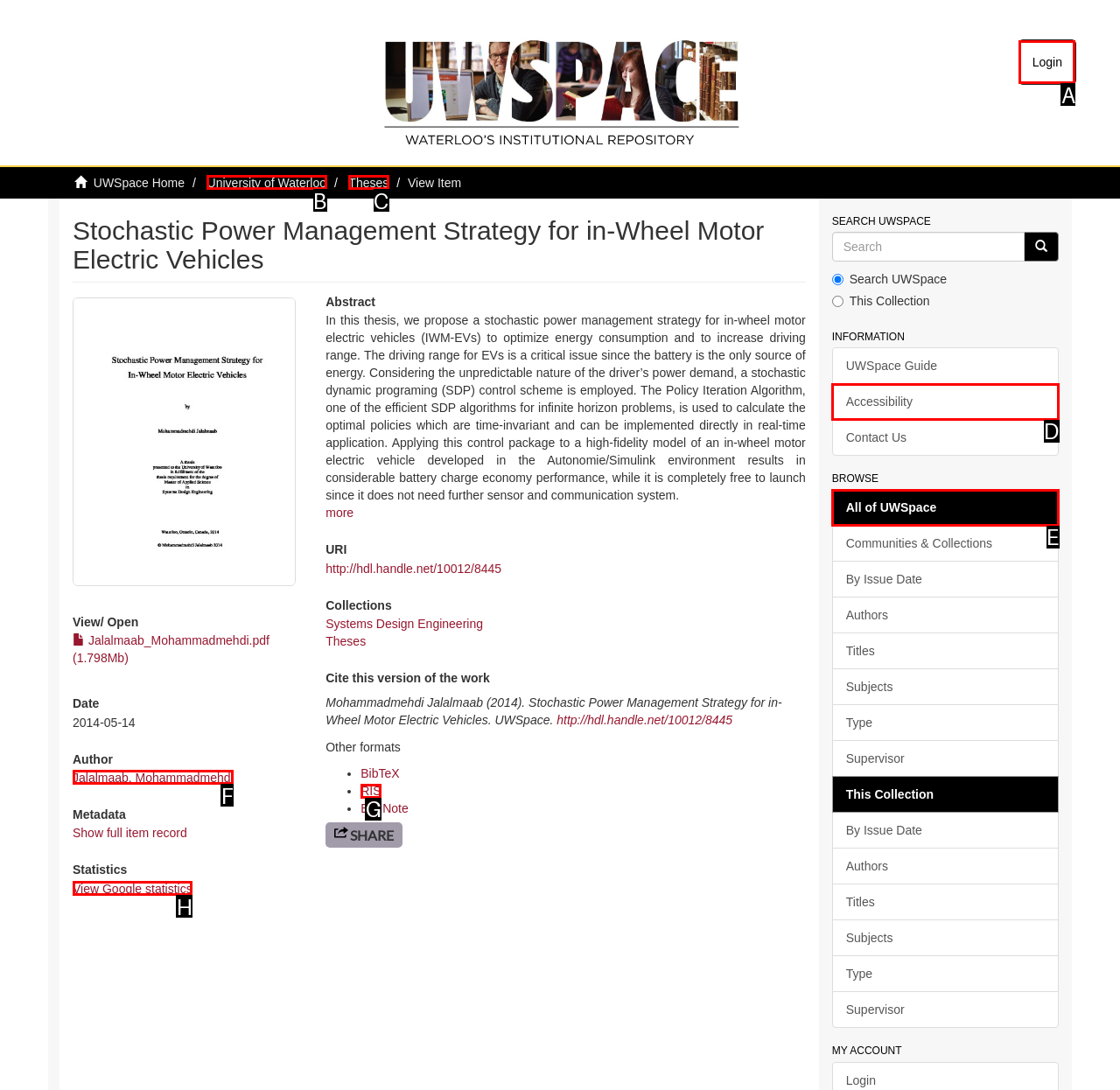Pick the option that should be clicked to perform the following task: Login to the system
Answer with the letter of the selected option from the available choices.

A